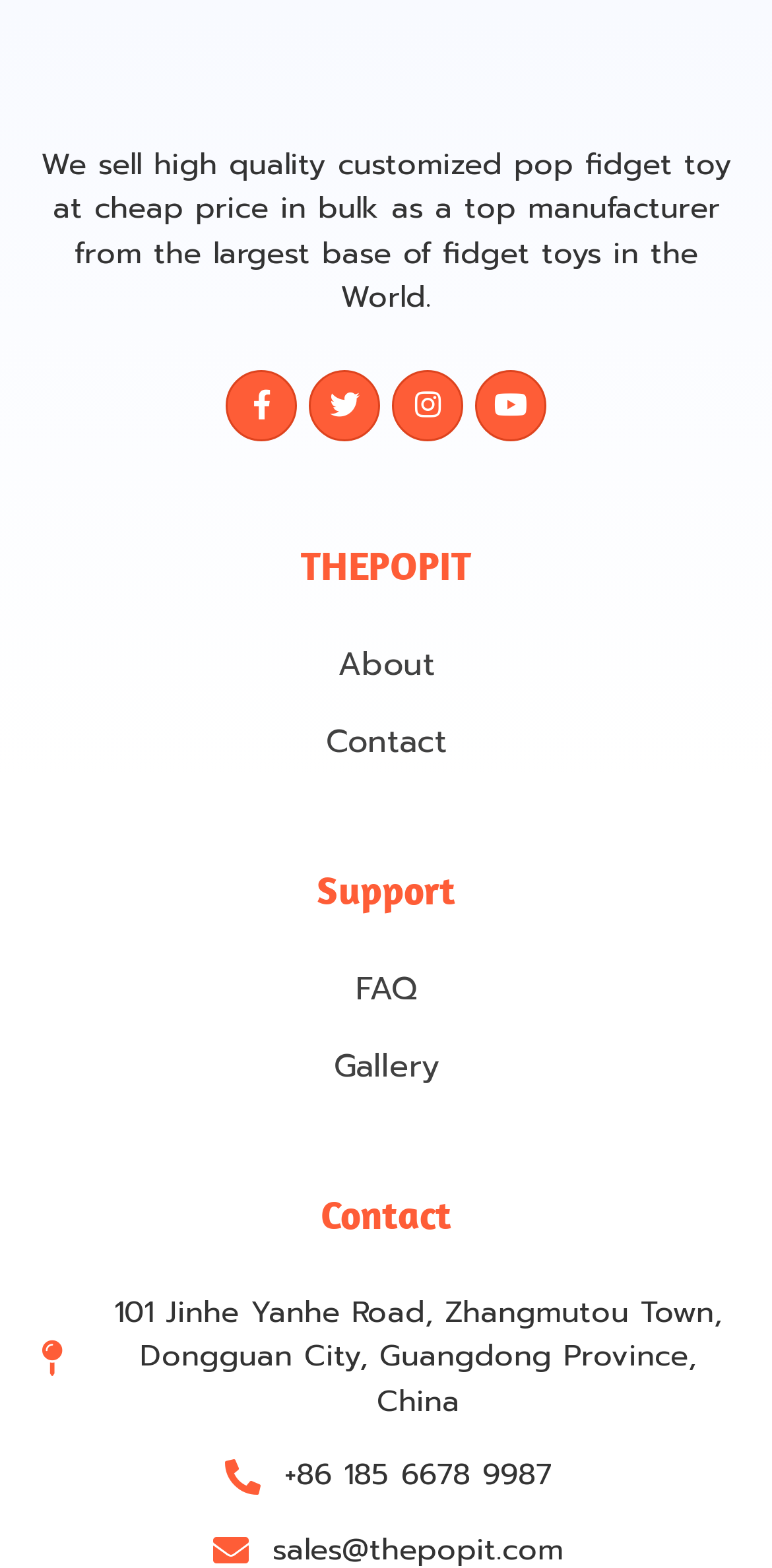Please identify the bounding box coordinates of where to click in order to follow the instruction: "Click on Facebook link".

[0.292, 0.236, 0.385, 0.281]